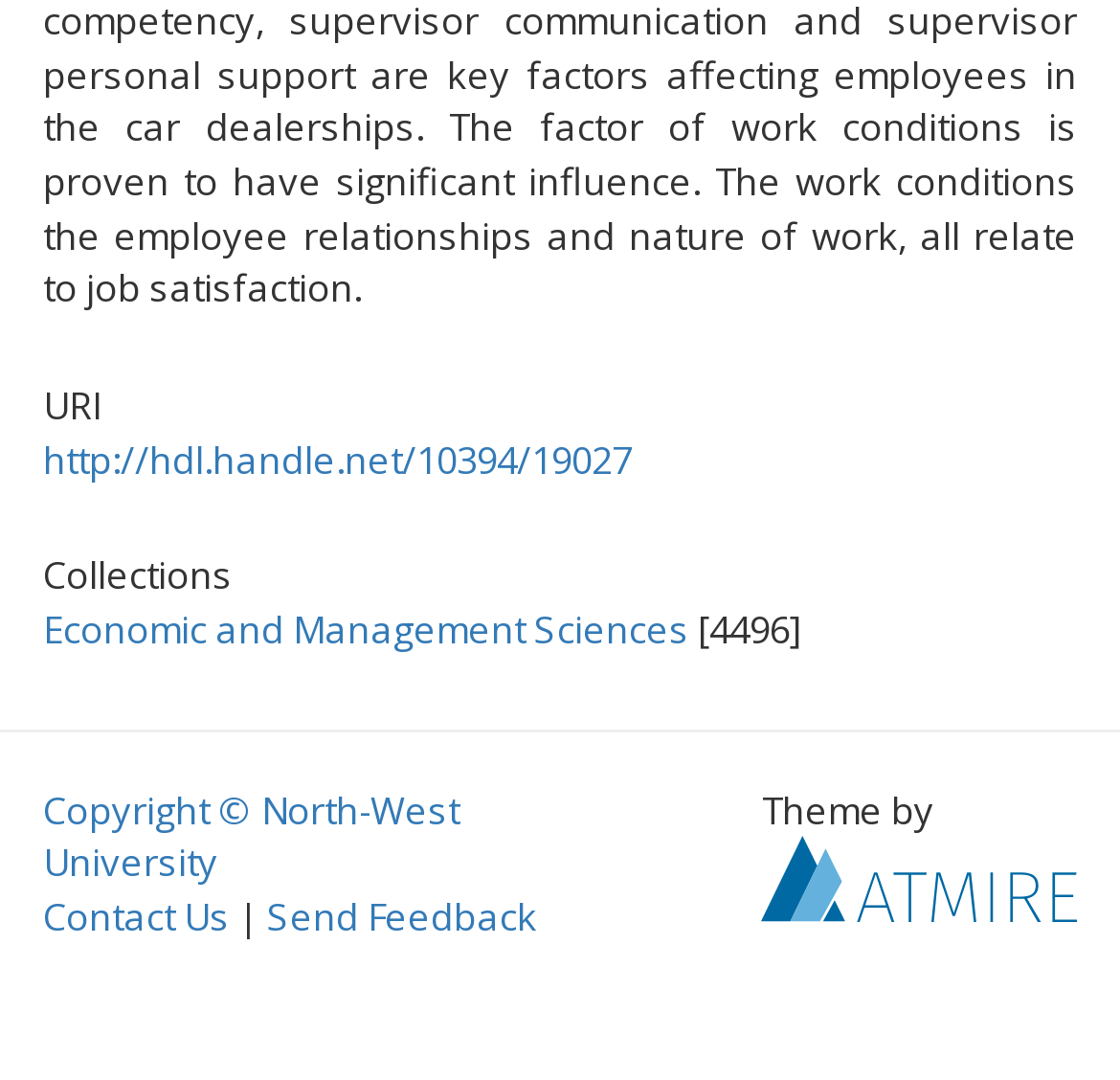Please respond to the question using a single word or phrase:
What is the purpose of the 'Send Feedback' link?

To send feedback